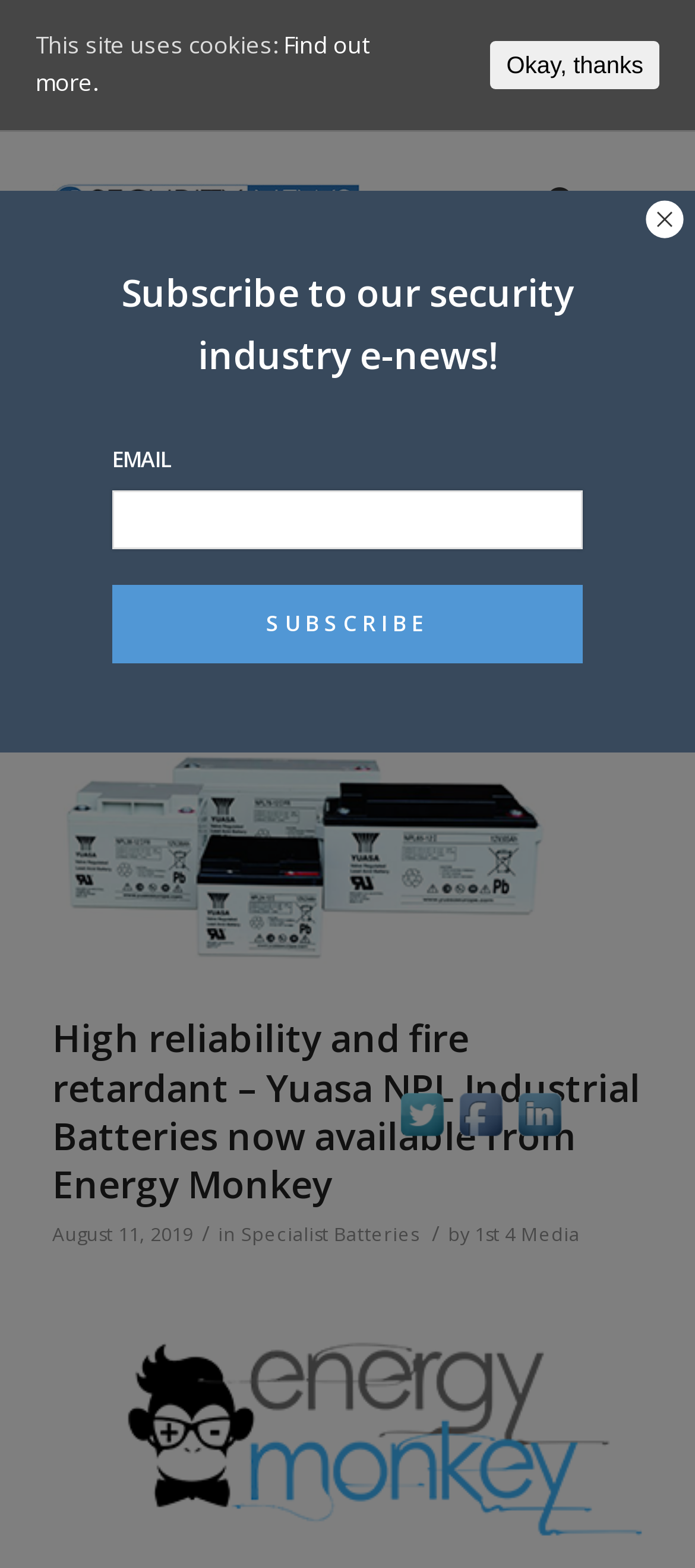Give a full account of the webpage's elements and their arrangement.

The webpage is an archive page for "Specialist Batteries" on the 1st Security News website. At the top, there is a logo of 1st Security News, which is an image with a link to the website's homepage. Next to the logo, there is a hidden icon. 

Below the logo, there is a heading that reads "Archive for category: Specialist Batteries". Underneath this heading, there is a breadcrumb navigation menu that shows the current location as "Home > Specialist Batteries". 

The main content of the page is a news article titled "High reliability and fire retardant – Yuasa NPL Industrial Batteries now available from Energy Monkey". The article has a header, a publication date of August 11, 2019, and is categorized under "Specialist Batteries". The article is written by "1st 4 Media". 

On the right side of the page, there are social media links to Twitter, Facebook, and LinkedIn, each with an icon. 

At the bottom of the page, there is a notification that the site uses cookies, with a link to find out more. There is also a button to accept the cookies. 

In the bottom left corner, there is a subscription form to receive security industry e-news, with a field to enter an email address and a subscribe button.